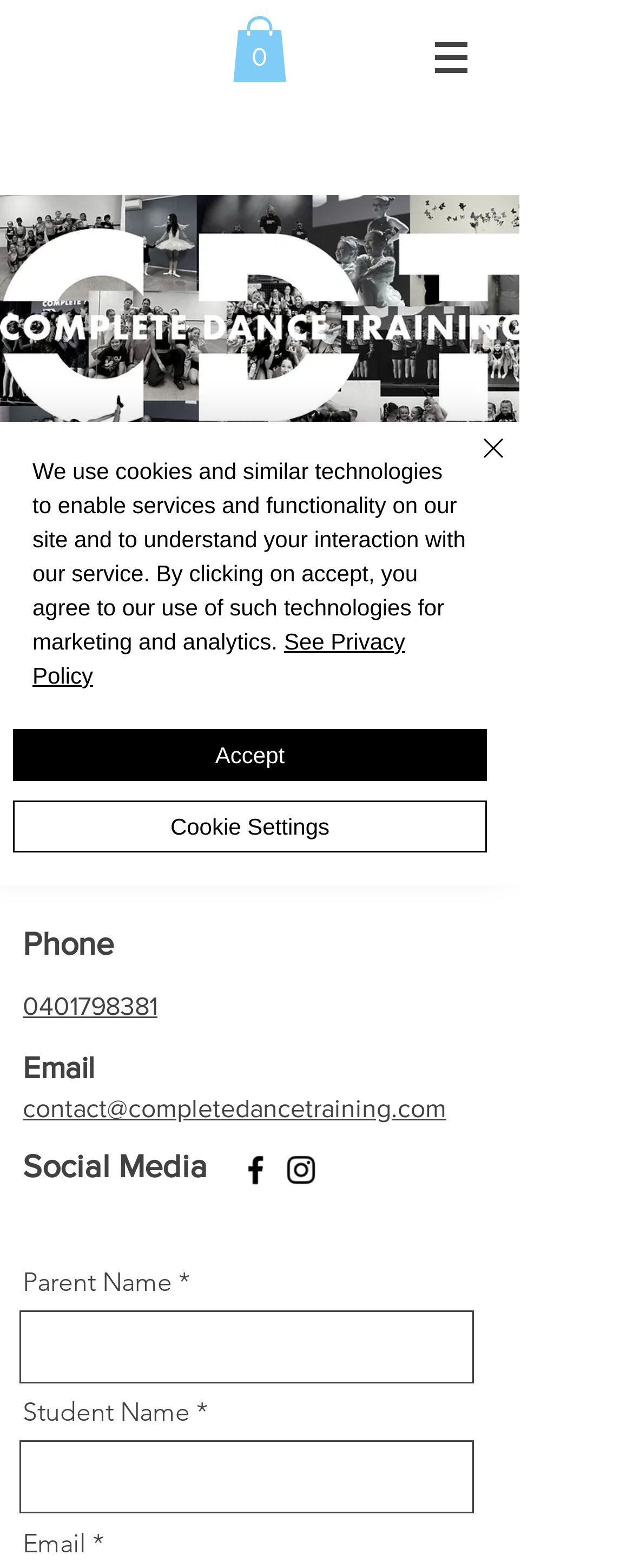Using the provided element description: "replica orologi italia", determine the bounding box coordinates of the corresponding UI element in the screenshot.

None